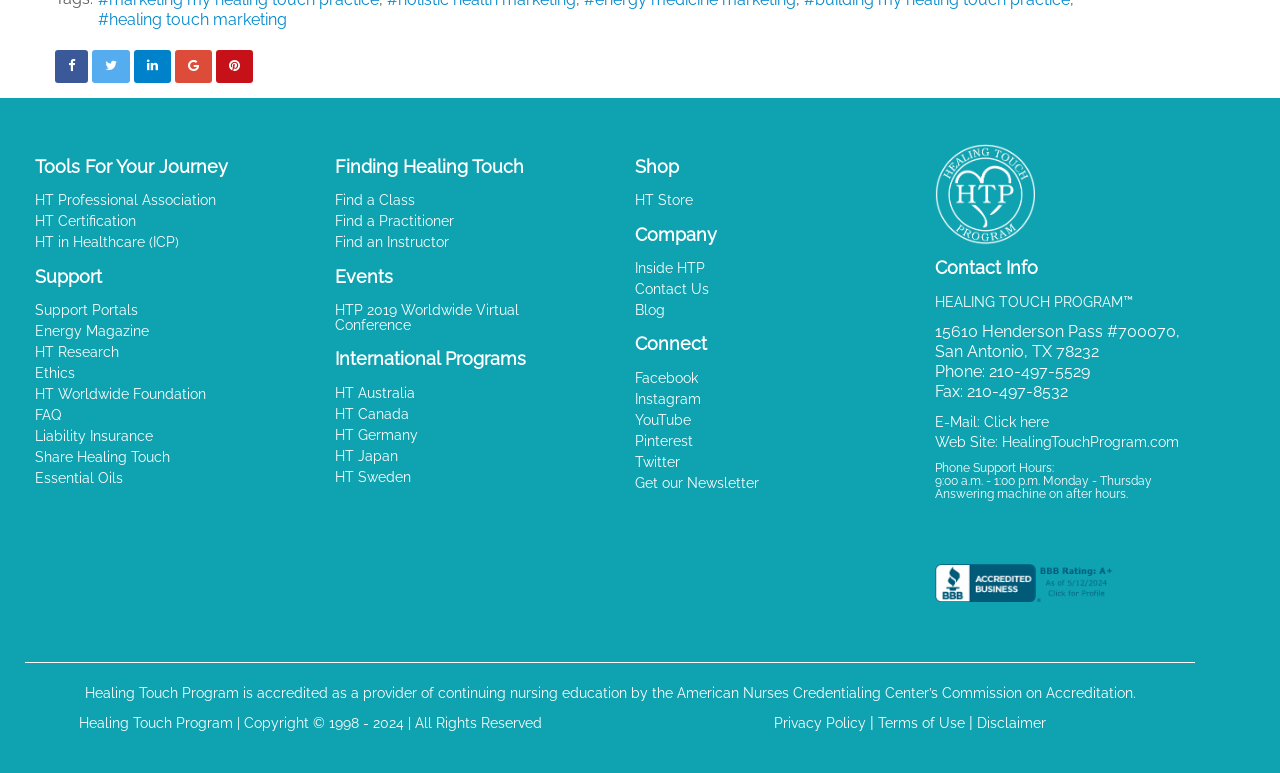Determine the bounding box coordinates of the UI element described by: "HT Research".

[0.016, 0.442, 0.23, 0.47]